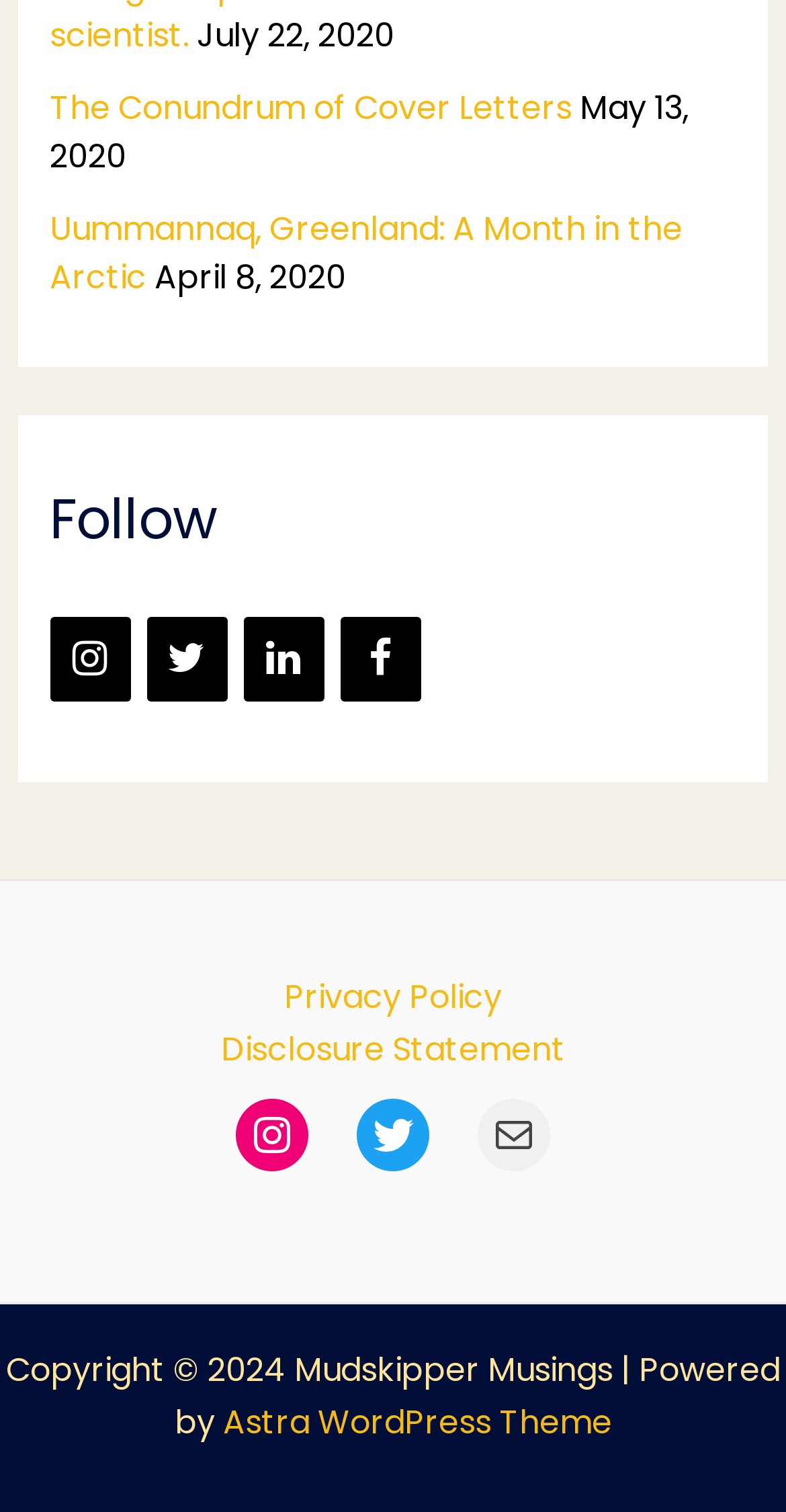Give a one-word or one-phrase response to the question: 
What is the date of the latest article?

July 22, 2020